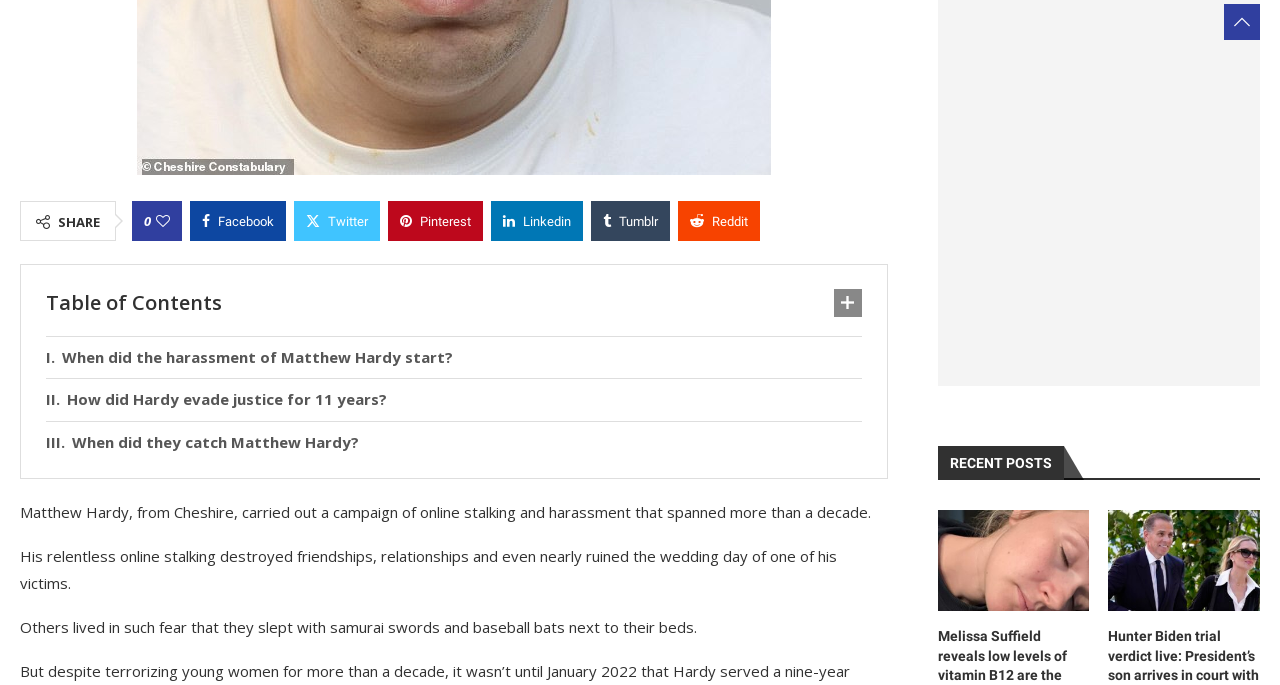Based on the element description Twitter, identify the bounding box of the UI element in the given webpage screenshot. The coordinates should be in the format (top-left x, top-left y, bottom-right x, bottom-right y) and must be between 0 and 1.

[0.23, 0.058, 0.297, 0.116]